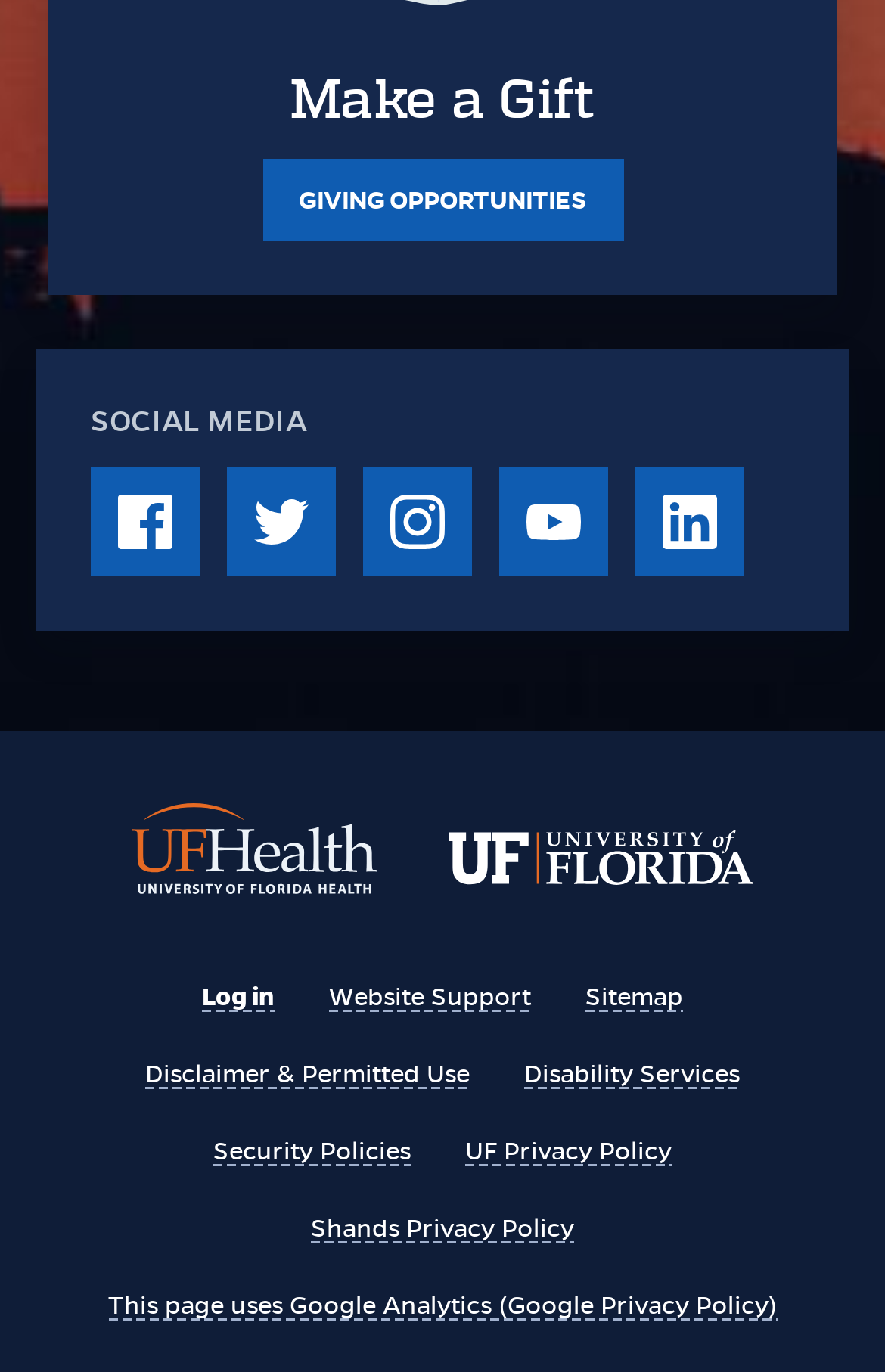Bounding box coordinates are specified in the format (top-left x, top-left y, bottom-right x, bottom-right y). All values are floating point numbers bounded between 0 and 1. Please provide the bounding box coordinate of the region this sentence describes: Shands Privacy Policy

[0.351, 0.884, 0.649, 0.907]